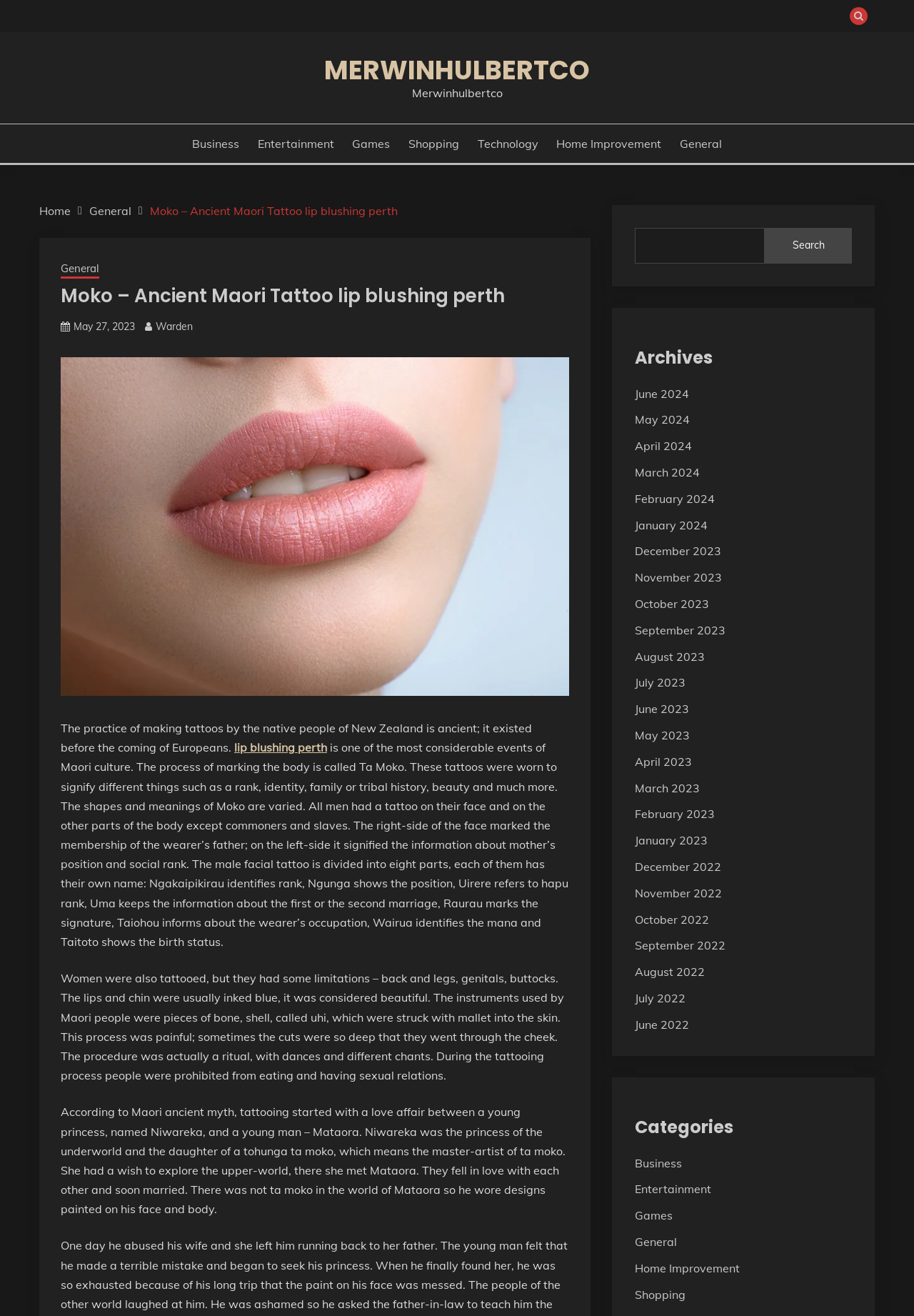Please specify the bounding box coordinates of the area that should be clicked to accomplish the following instruction: "Search for something". The coordinates should consist of four float numbers between 0 and 1, i.e., [left, top, right, bottom].

[0.694, 0.173, 0.837, 0.2]